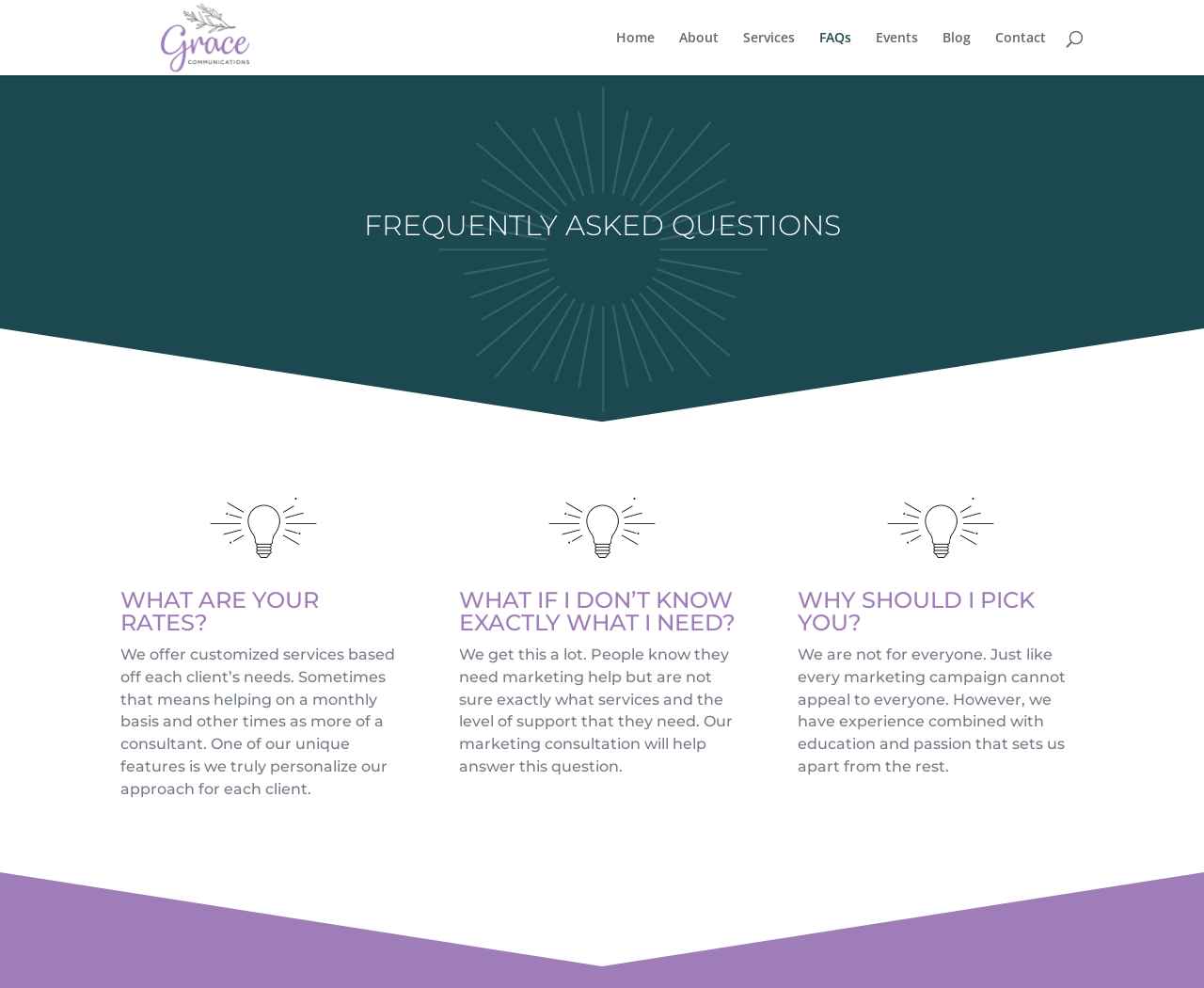Determine and generate the text content of the webpage's headline.

FREQUENTLY ASKED QUESTIONS